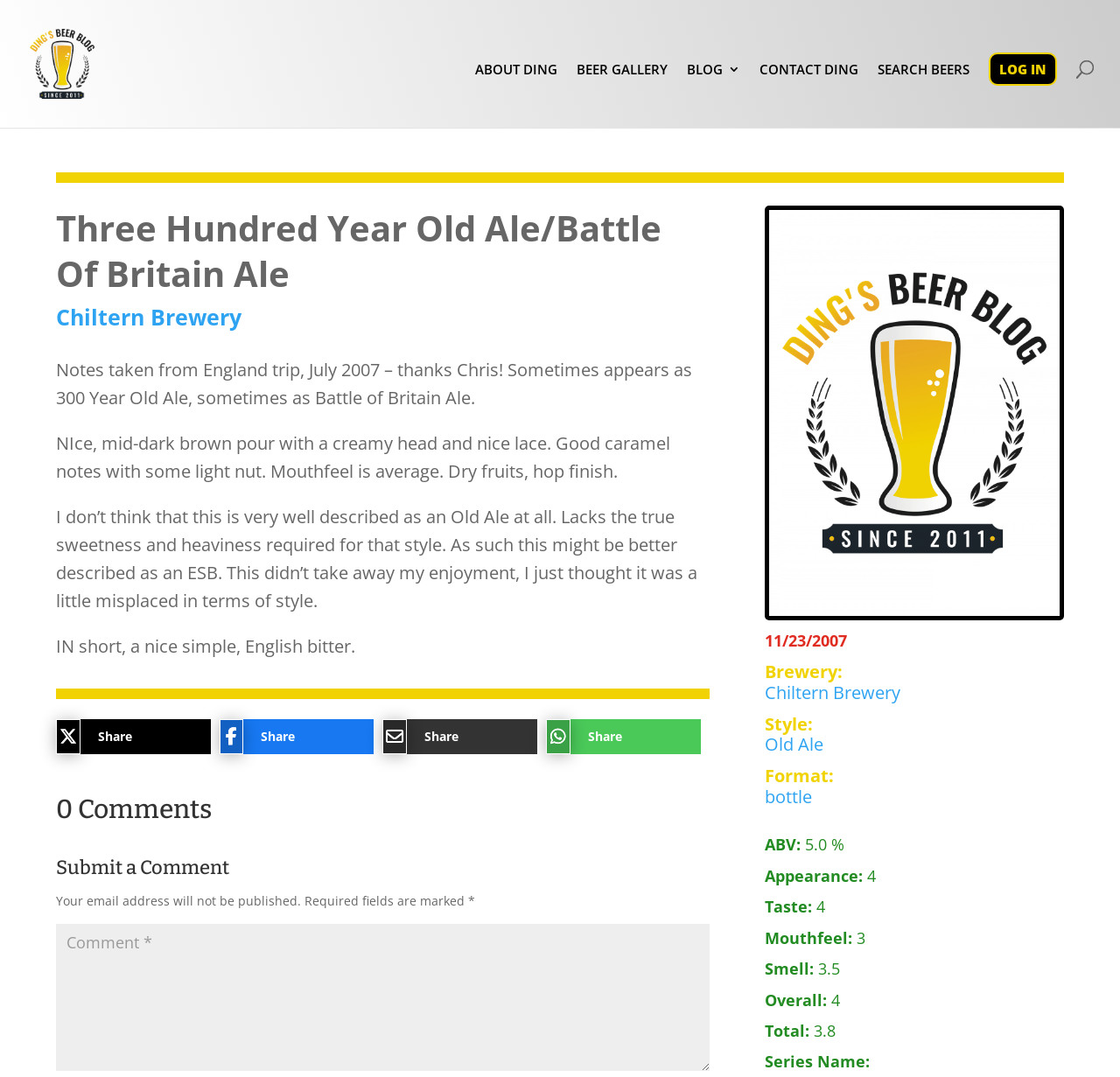Given the description "alt="Ding's Beer Blog"", provide the bounding box coordinates of the corresponding UI element.

[0.027, 0.05, 0.123, 0.066]